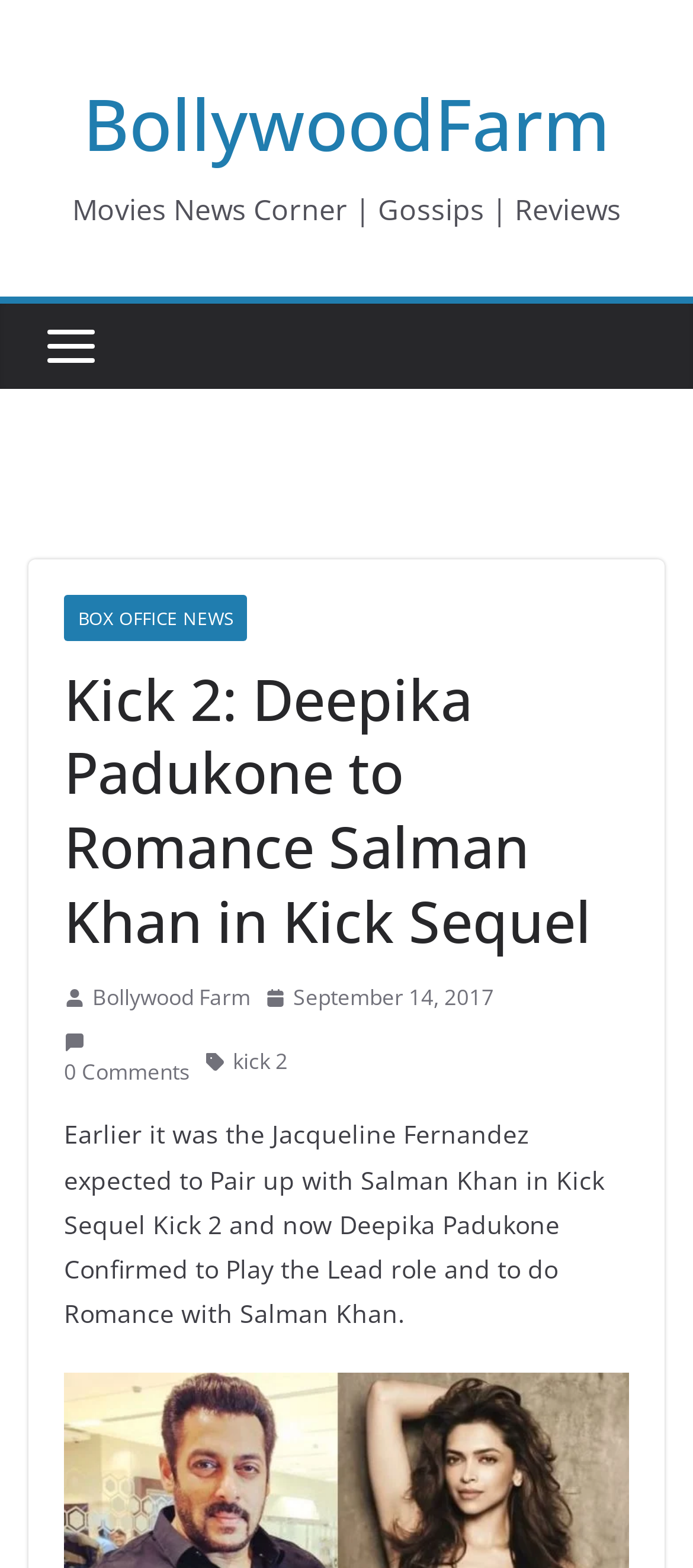What is the date of the news article?
Respond with a short answer, either a single word or a phrase, based on the image.

September 14, 2017